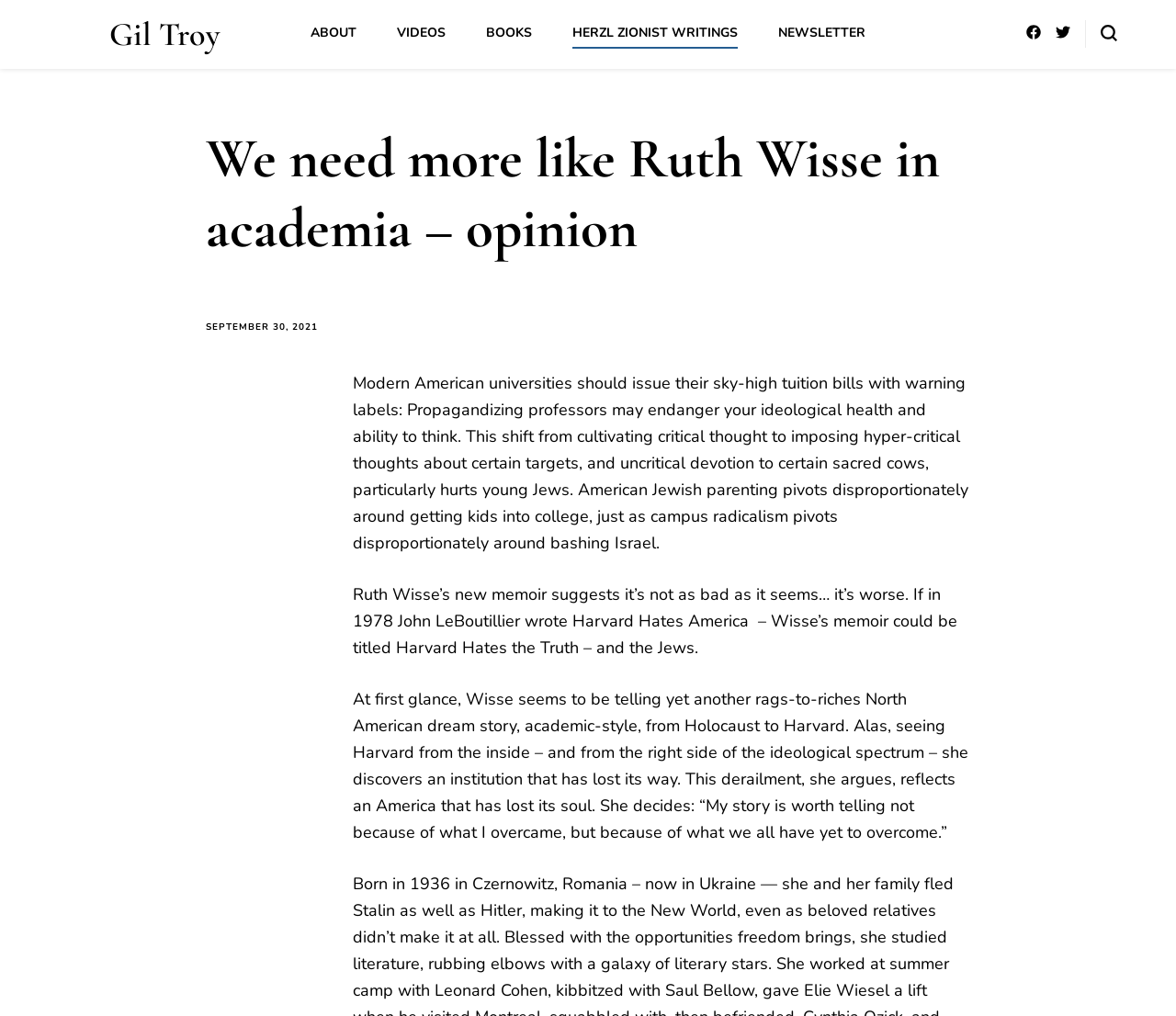How many links are there at the top of the webpage?
Kindly give a detailed and elaborate answer to the question.

There are 6 links at the top of the webpage, which can be found by counting the link elements with text 'ABOUT', 'VIDEOS', 'BOOKS', 'HERZL ZIONIST WRITINGS', 'NEWSLETTER', and 'Gil Troy'.